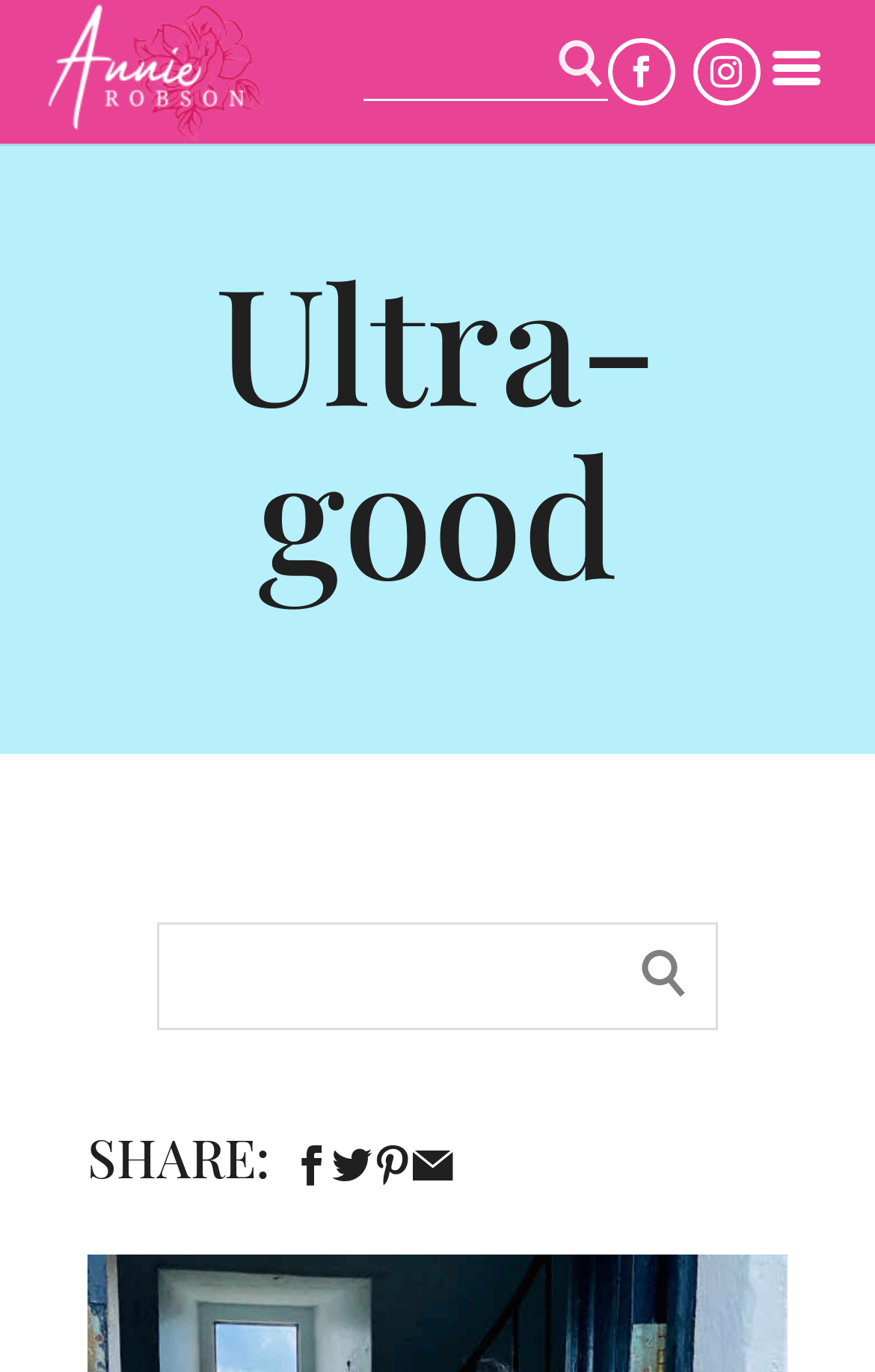Given the following UI element description: "value="☌"", find the bounding box coordinates in the webpage screenshot.

[0.723, 0.68, 0.81, 0.736]